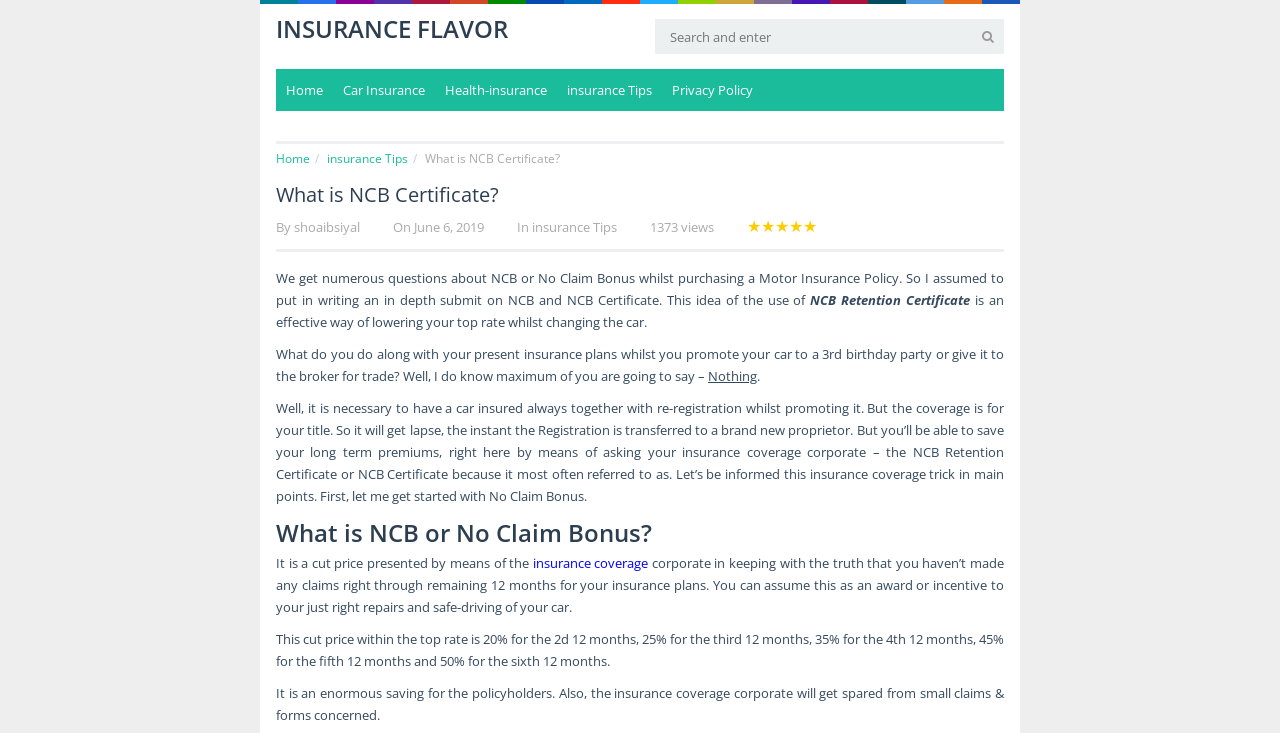How many views does the article have?
Based on the screenshot, answer the question with a single word or phrase.

1373 views